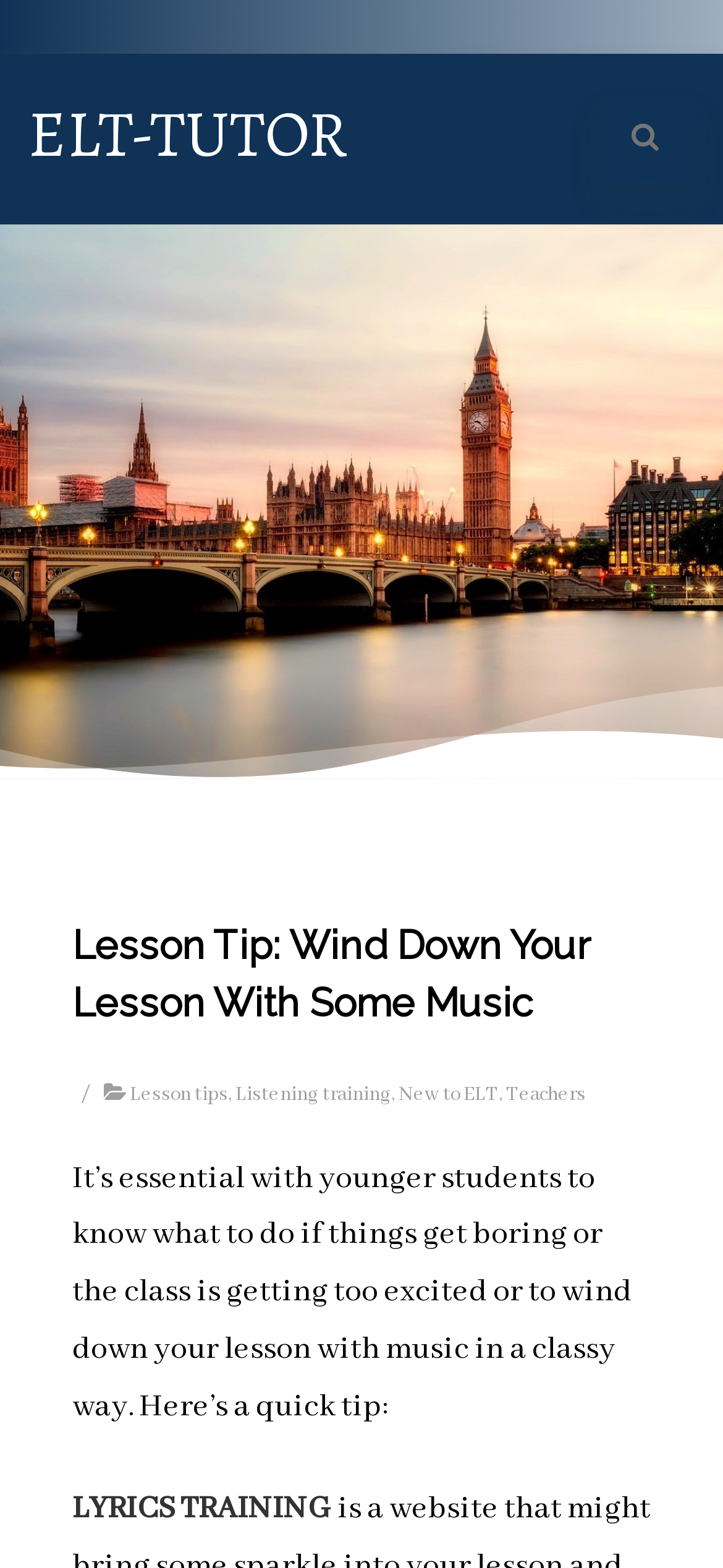What type of students is the lesson tip particularly useful for?
Using the visual information, respond with a single word or phrase.

Younger students